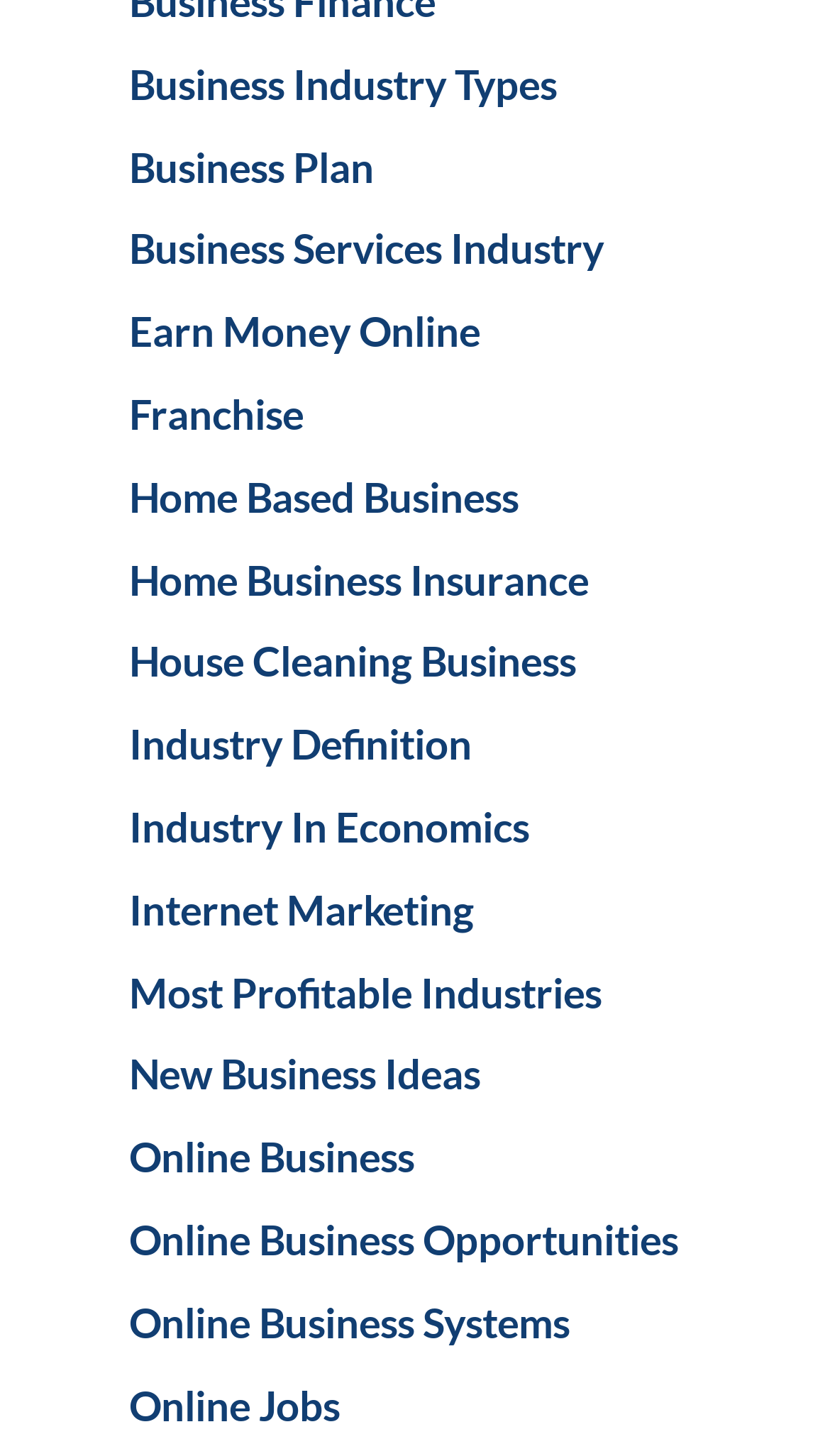Indicate the bounding box coordinates of the element that must be clicked to execute the instruction: "Learn about business plans". The coordinates should be given as four float numbers between 0 and 1, i.e., [left, top, right, bottom].

[0.155, 0.097, 0.45, 0.131]